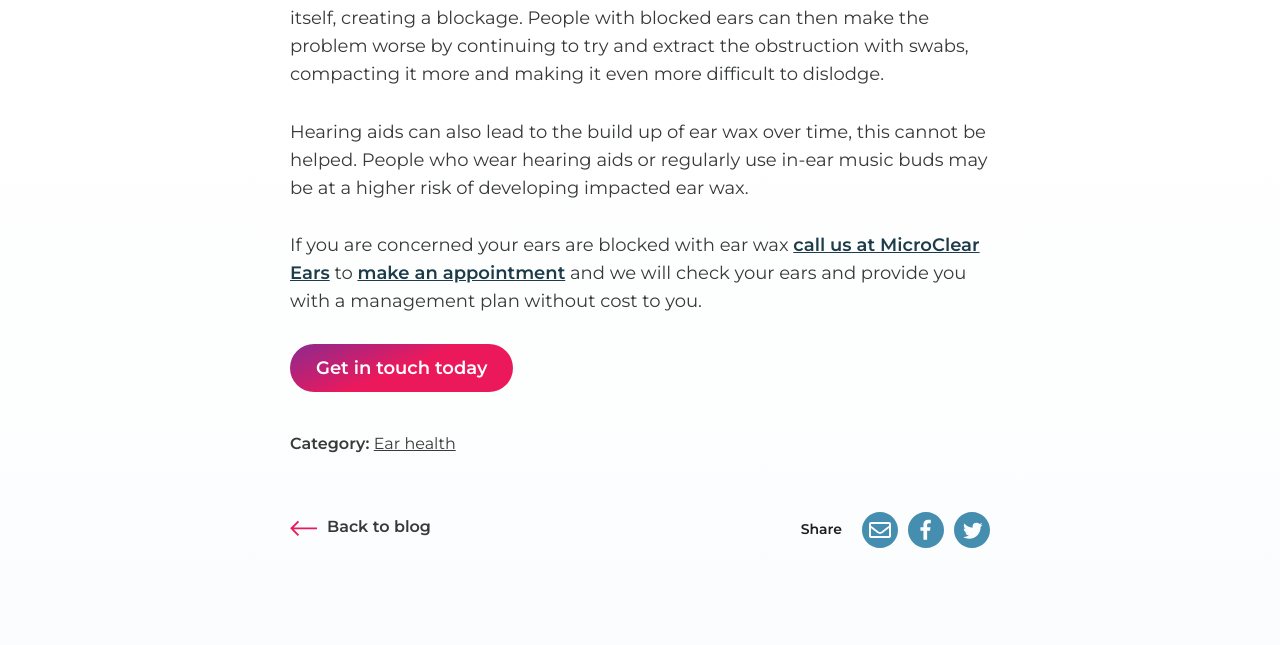Please provide the bounding box coordinates for the UI element as described: "aria-label="email" name="EMAIL" placeholder="Your email address"". The coordinates must be four floats between 0 and 1, represented as [left, top, right, bottom].

None